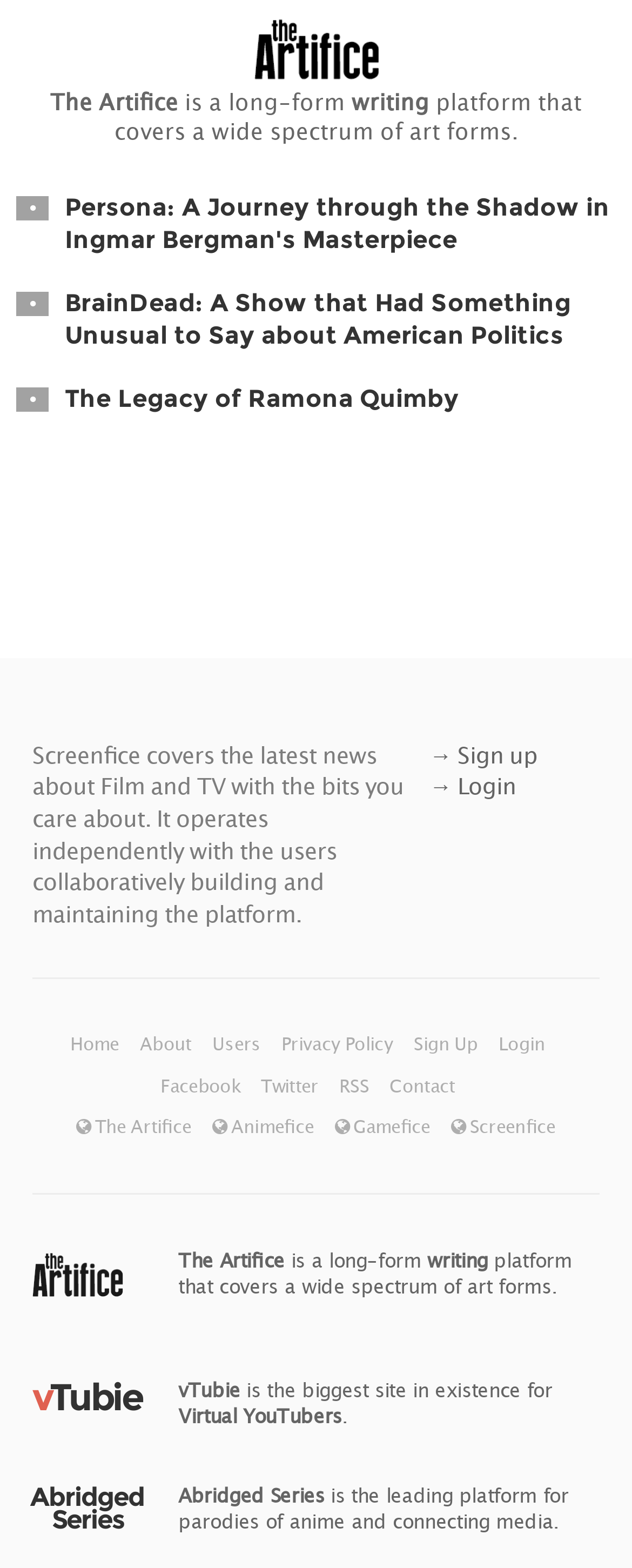Please identify the bounding box coordinates of the element's region that needs to be clicked to fulfill the following instruction: "Click on the link to sign up". The bounding box coordinates should consist of four float numbers between 0 and 1, i.e., [left, top, right, bottom].

[0.679, 0.472, 0.851, 0.49]